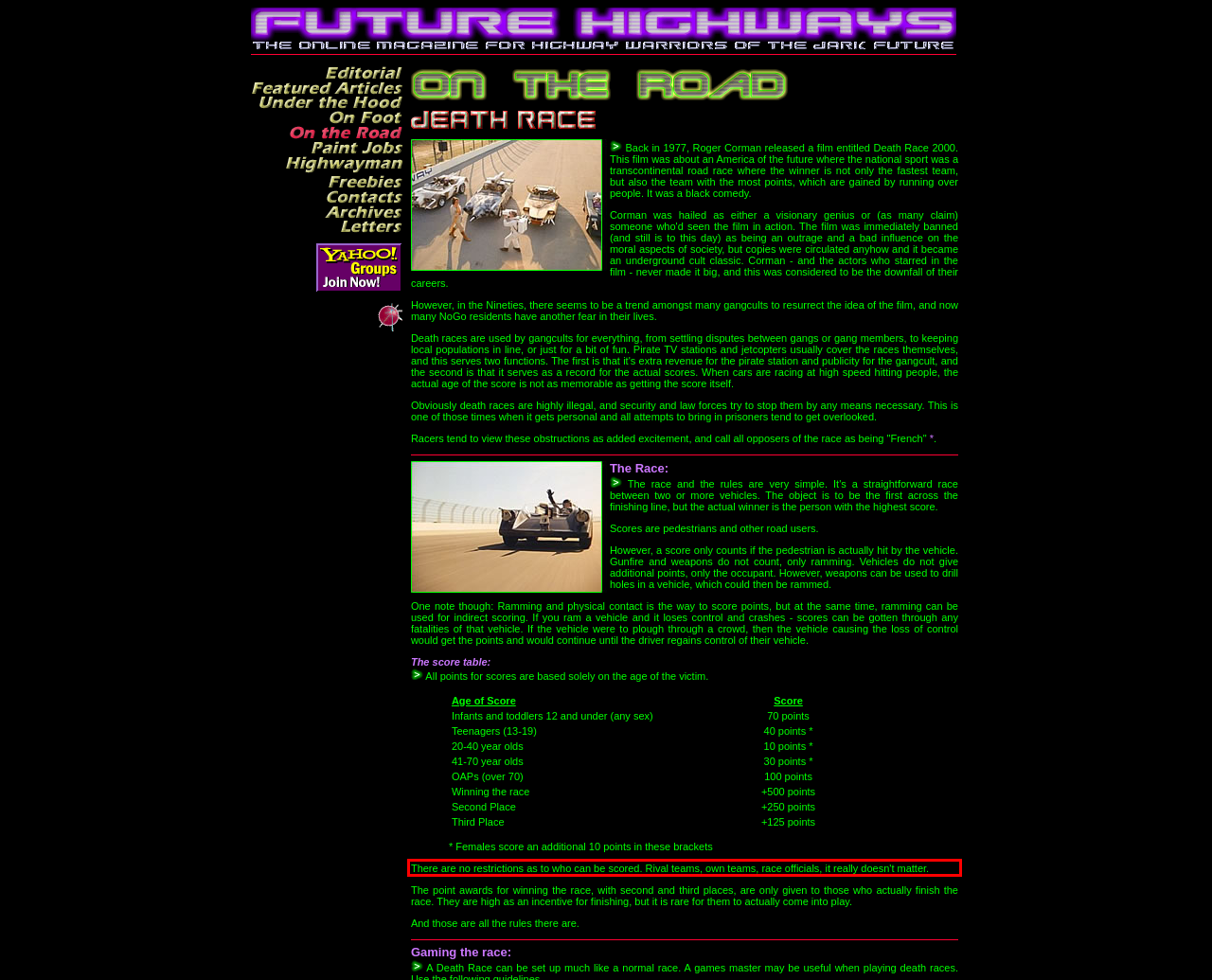Within the screenshot of a webpage, identify the red bounding box and perform OCR to capture the text content it contains.

There are no restrictions as to who can be scored. Rival teams, own teams, race officials, it really doesn't matter.